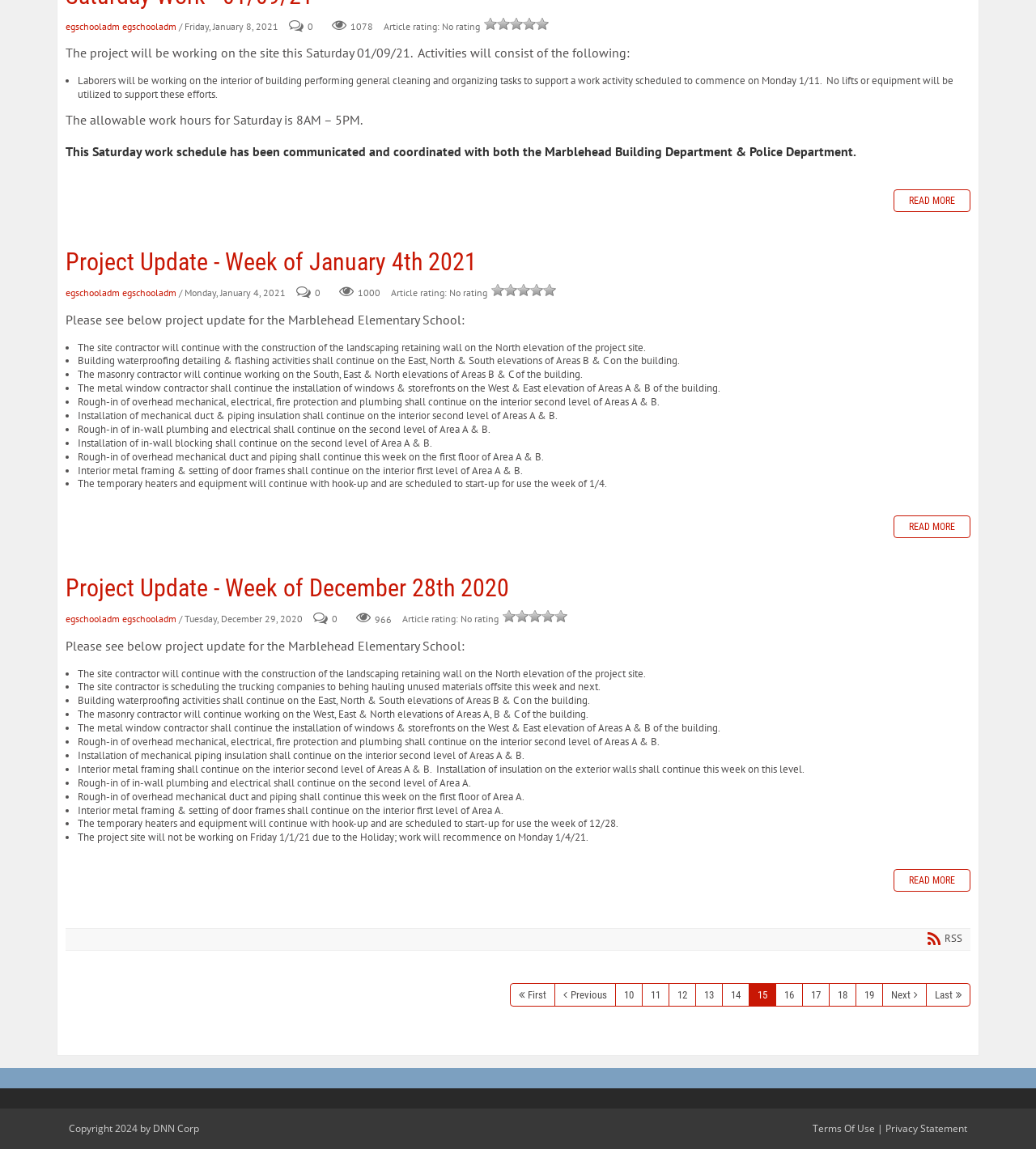Could you indicate the bounding box coordinates of the region to click in order to complete this instruction: "Click the link to view project update for the week of December 28th 2020".

[0.063, 0.5, 0.491, 0.524]